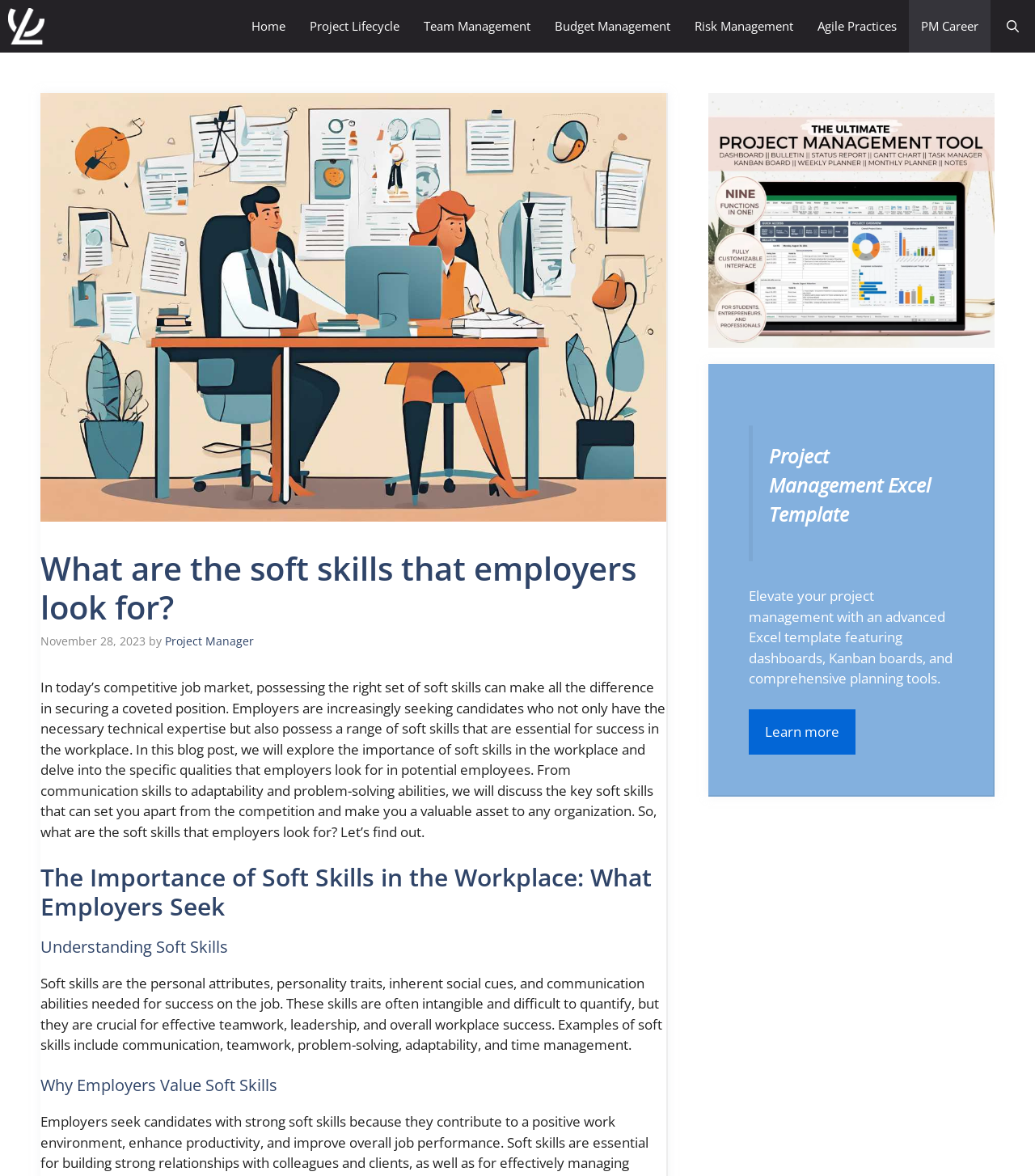Answer the question in one word or a short phrase:
What is the purpose of the Excel template mentioned in the webpage?

Project management